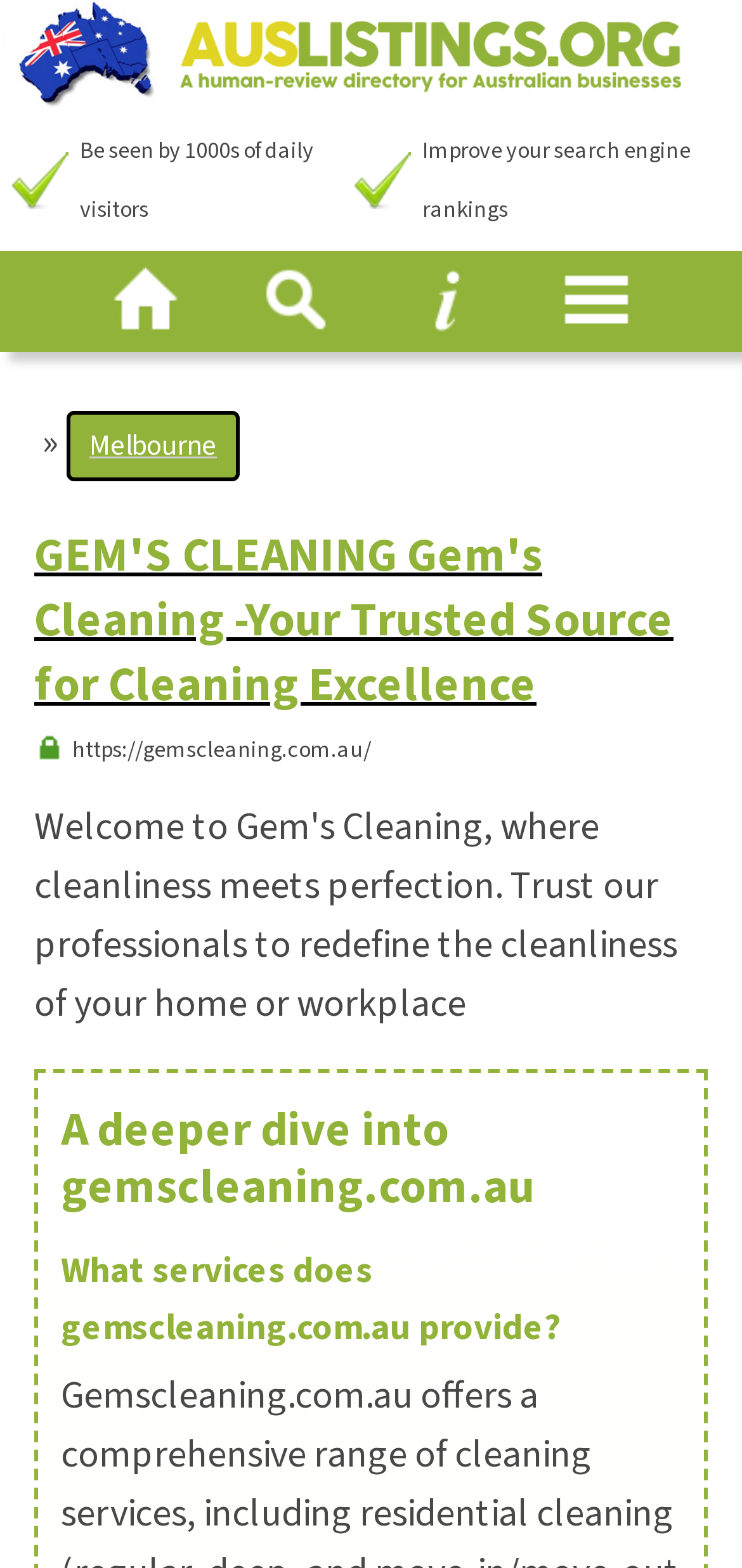Please provide the bounding box coordinate of the region that matches the element description: alt="home". Coordinates should be in the format (top-left x, top-left y, bottom-right x, bottom-right y) and all values should be between 0 and 1.

[0.133, 0.168, 0.259, 0.202]